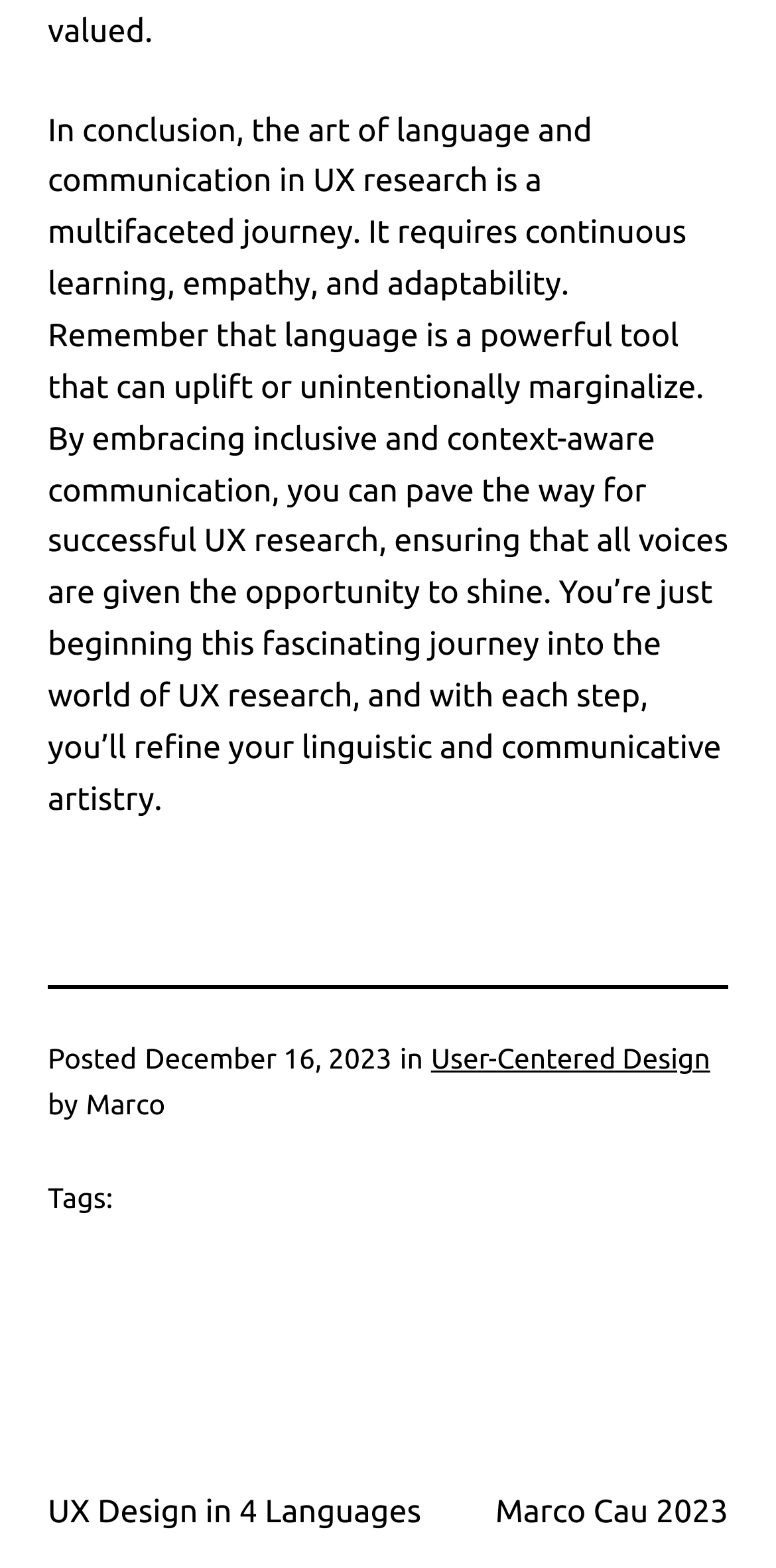Identify the bounding box coordinates of the HTML element based on this description: "male enhancement honey".

None